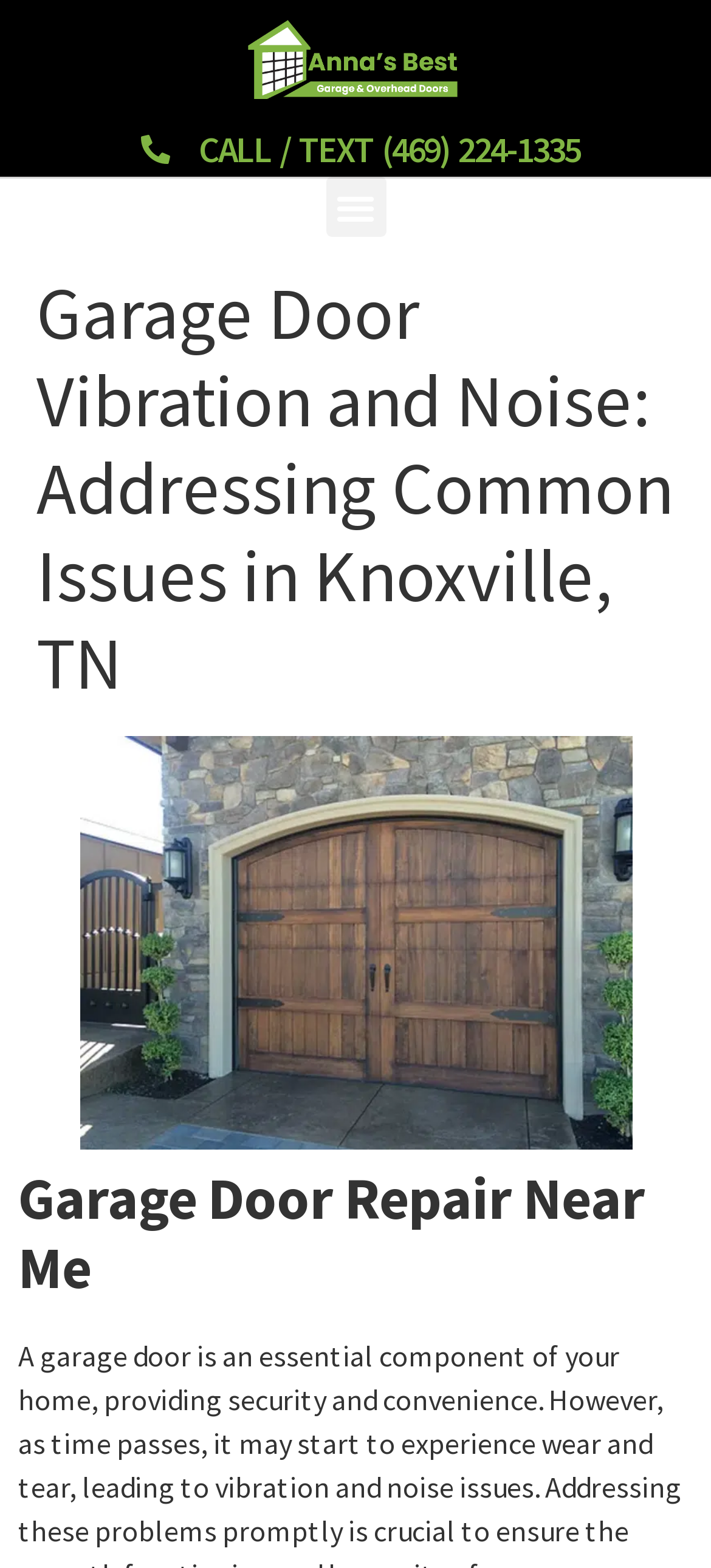Is the webpage about a specific garage door company?
Look at the screenshot and give a one-word or phrase answer.

Yes